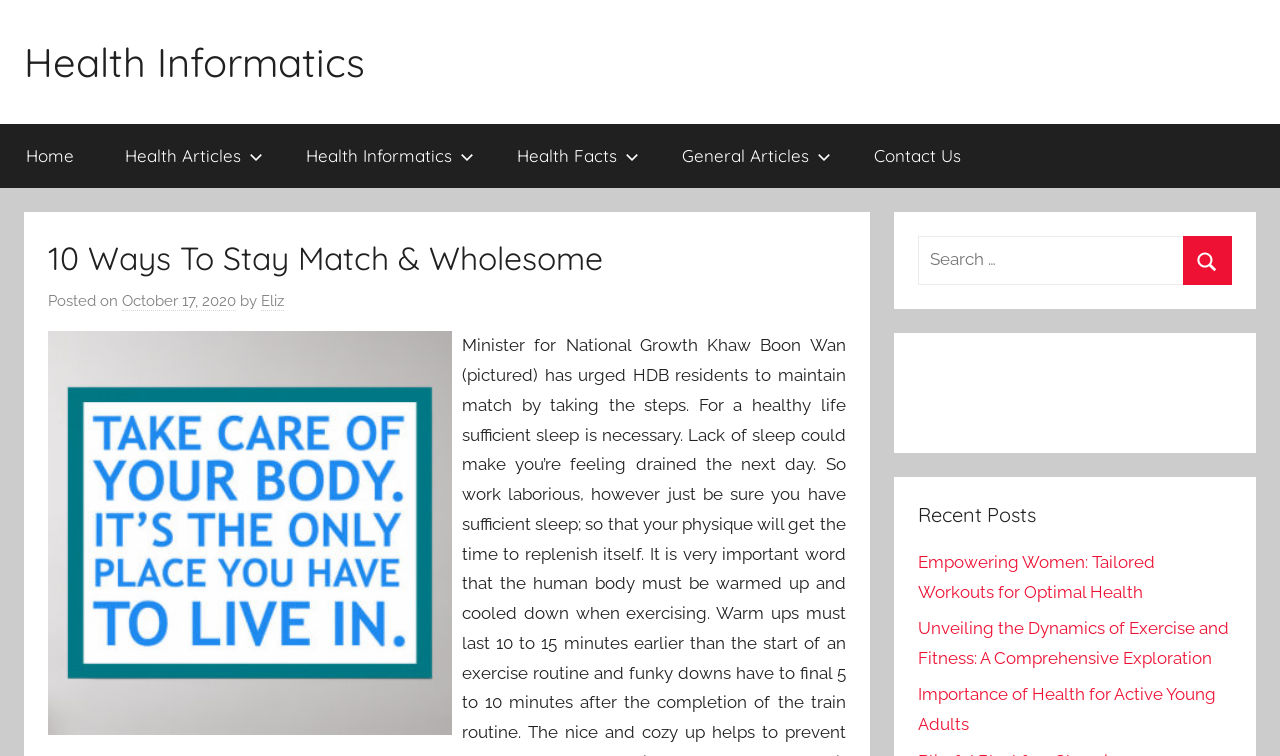Given the element description: "Health Articles", predict the bounding box coordinates of the UI element it refers to, using four float numbers between 0 and 1, i.e., [left, top, right, bottom].

[0.077, 0.164, 0.219, 0.248]